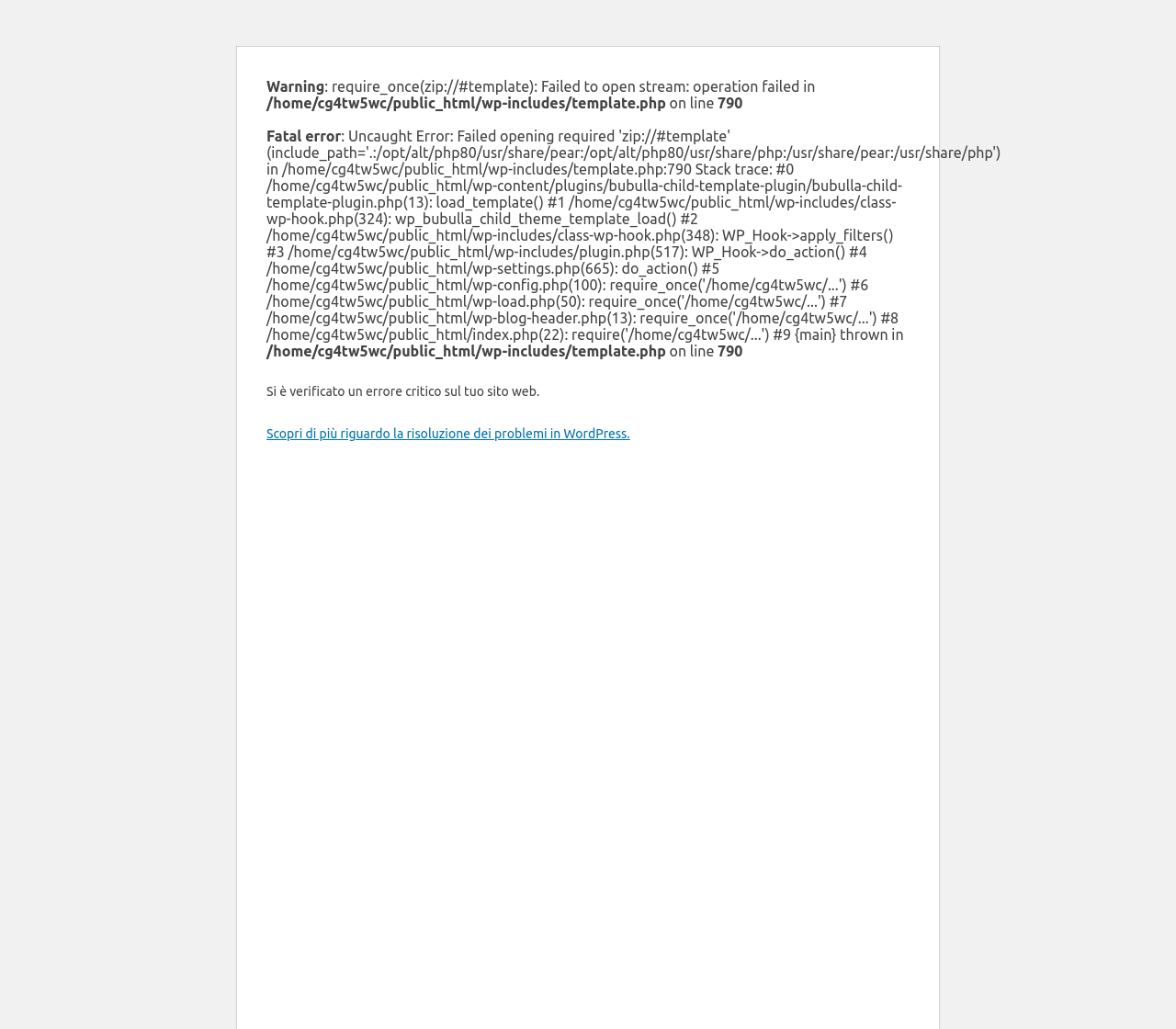What is the path to the template.php file?
Answer with a single word or phrase by referring to the visual content.

/home/cg4tw5wc/public_html/wp-includes/template.php